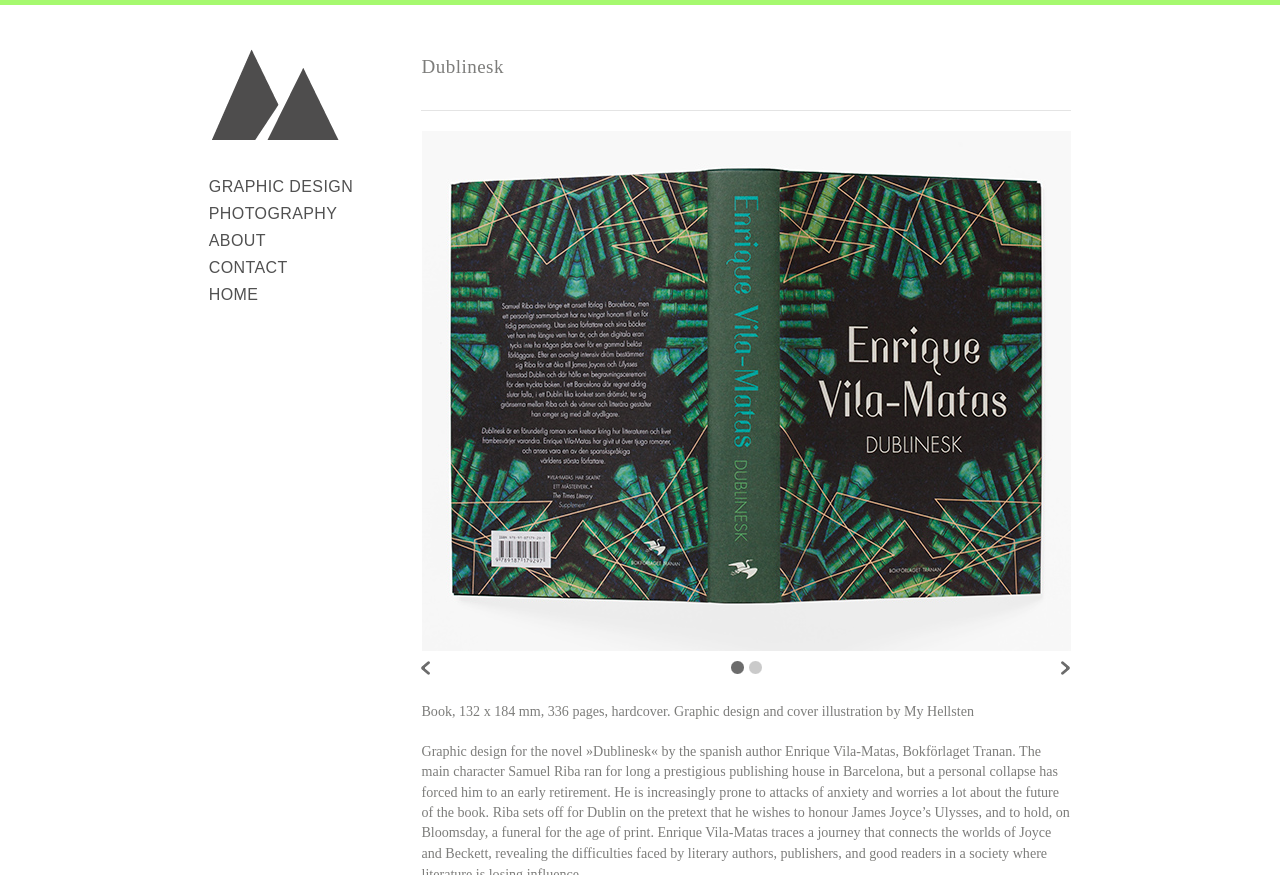Highlight the bounding box coordinates of the element that should be clicked to carry out the following instruction: "Click on the 'GRAPHIC DESIGN' link". The coordinates must be given as four float numbers ranging from 0 to 1, i.e., [left, top, right, bottom].

[0.163, 0.203, 0.276, 0.223]